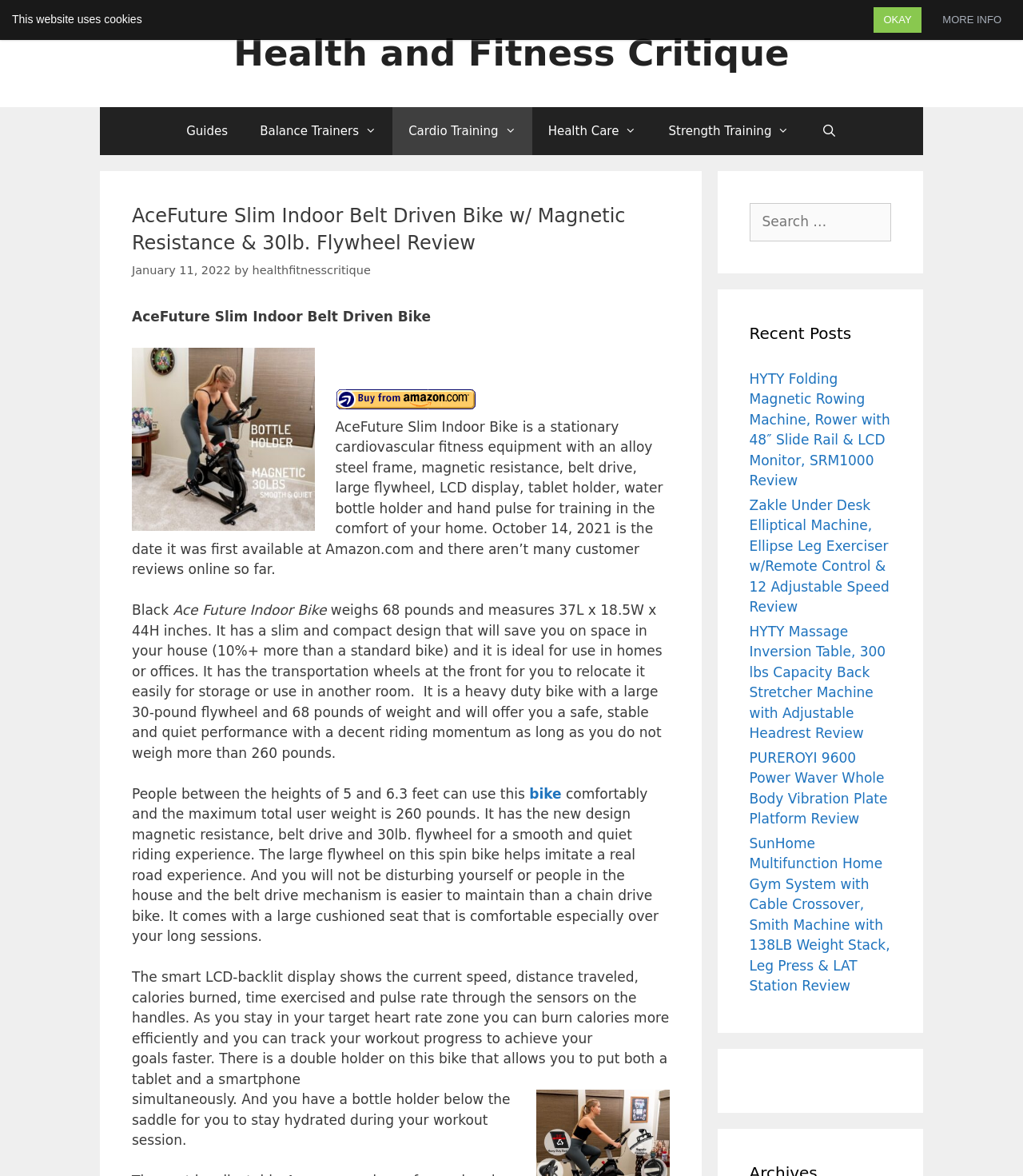Please provide a comprehensive response to the question based on the details in the image: What is the weight of the bike?

I found the answer by reading the static text 'Ace Future Indoor Bike weighs 68 pounds and measures 37L x 18.5W x 44H inches...' which provides the weight and dimensions of the bike.